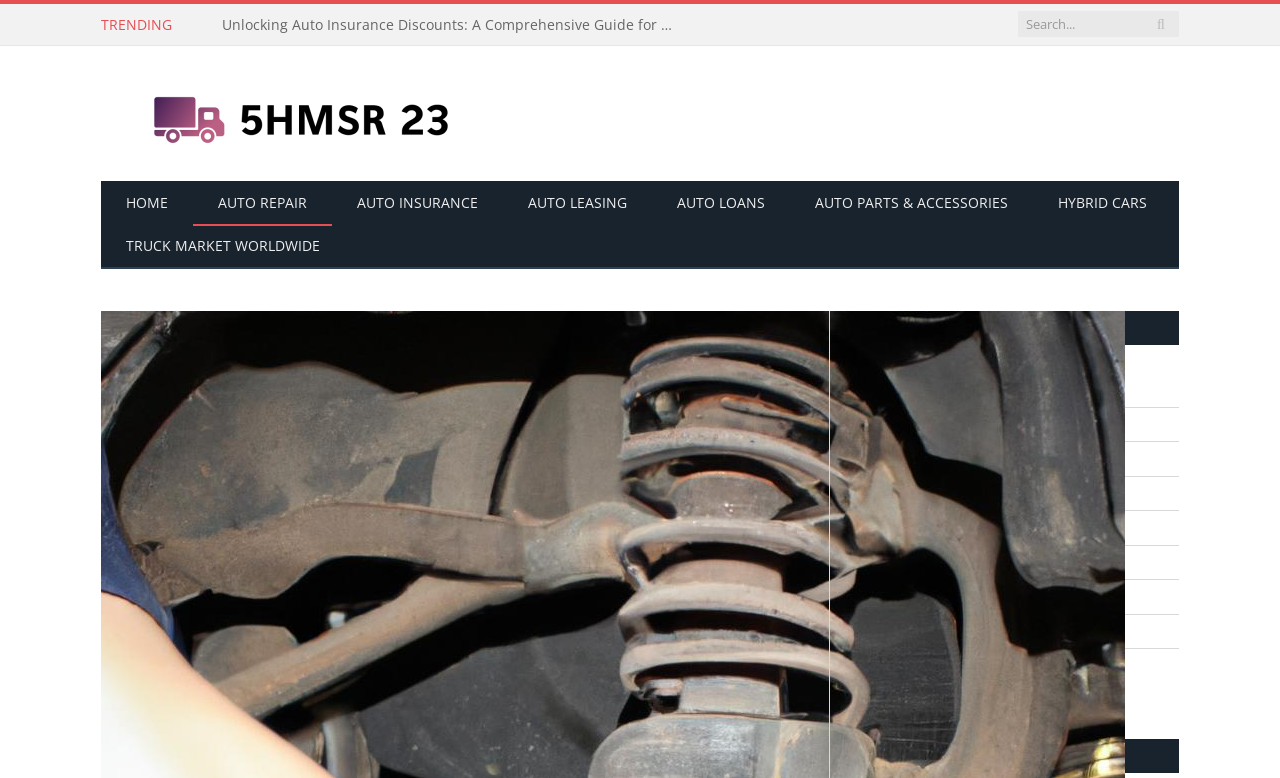Locate the bounding box coordinates of the area where you should click to accomplish the instruction: "Search for something".

[0.795, 0.014, 0.921, 0.048]